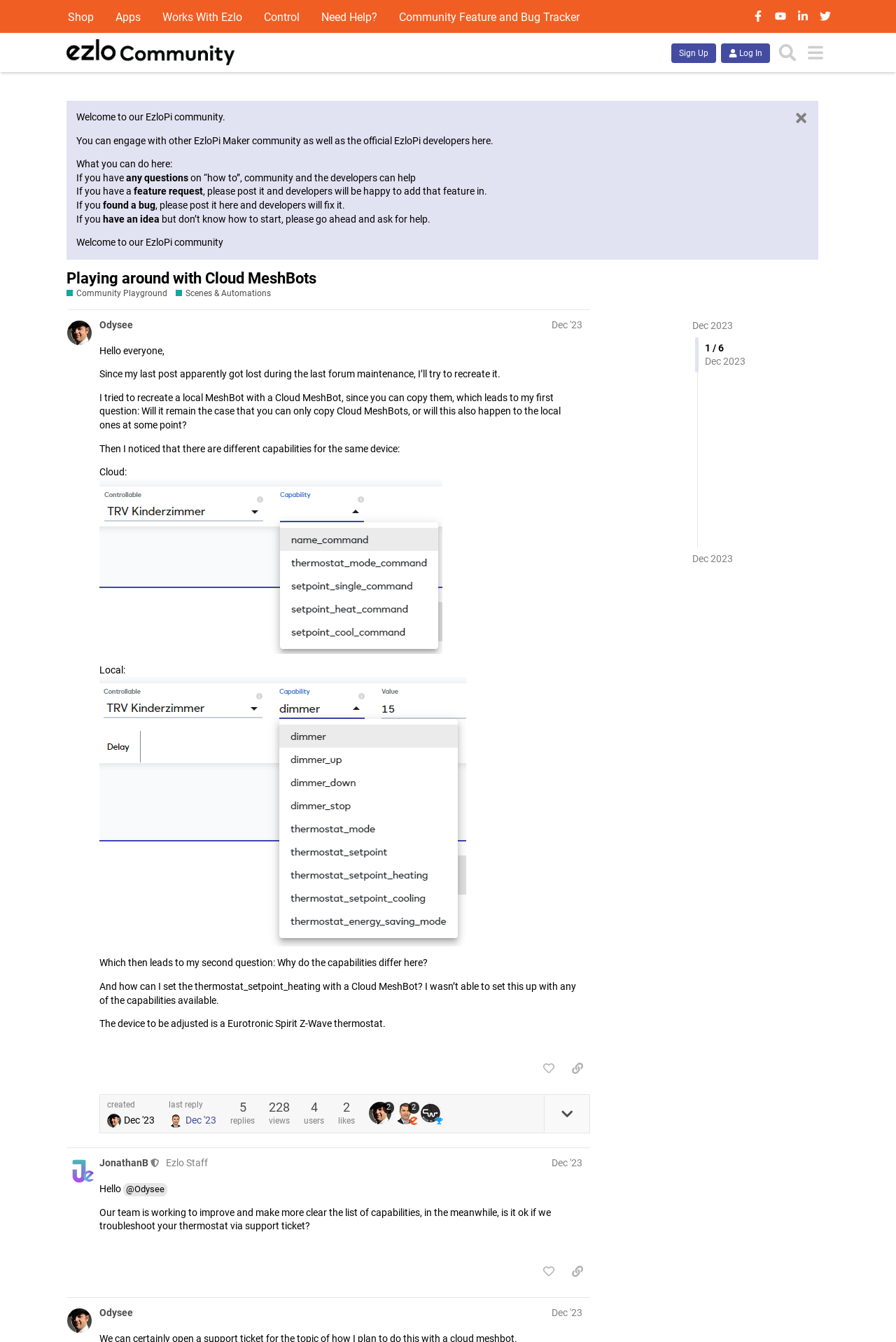What is the purpose of the community?
From the screenshot, provide a brief answer in one word or phrase.

Engage with developers and ask questions